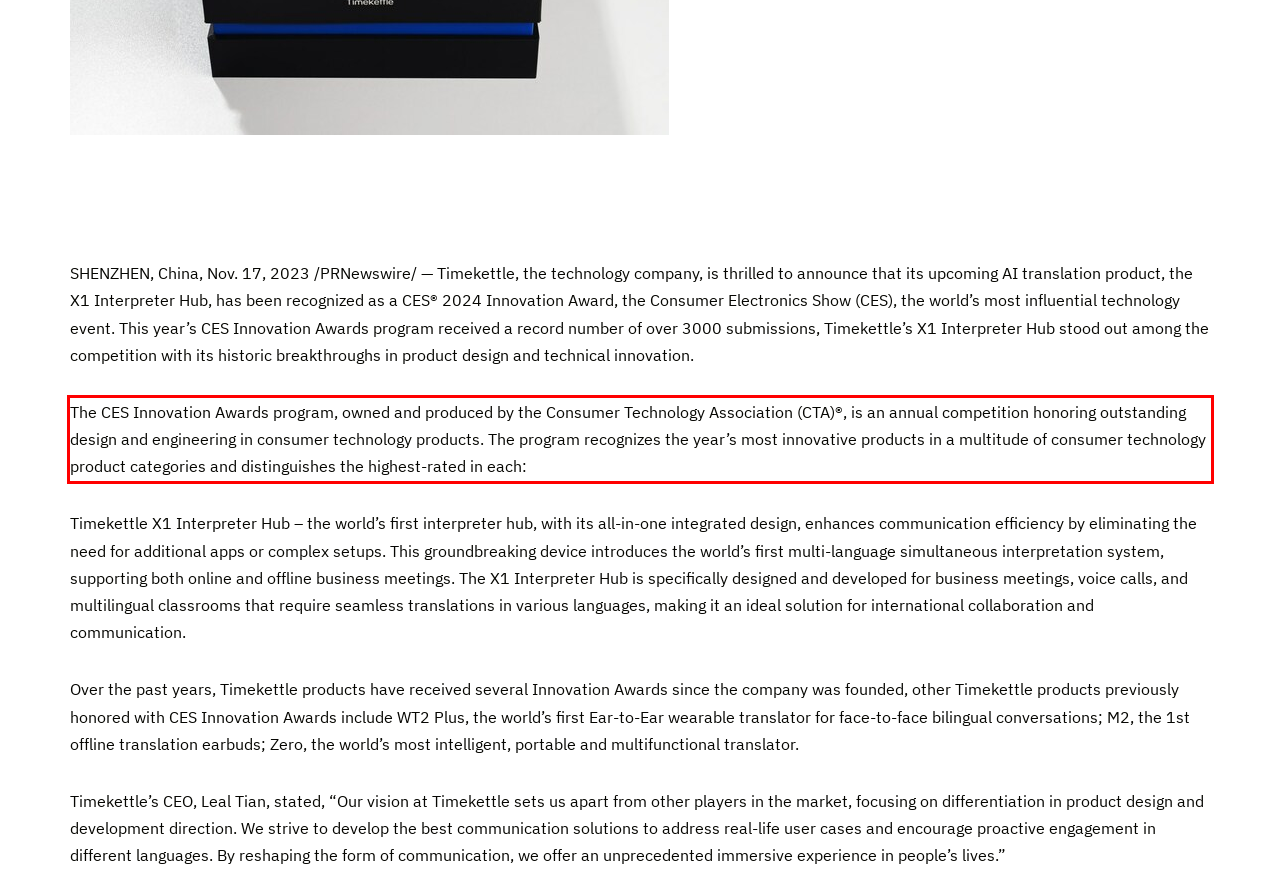Please perform OCR on the text within the red rectangle in the webpage screenshot and return the text content.

The CES Innovation Awards program, owned and produced by the Consumer Technology Association (CTA)®, is an annual competition honoring outstanding design and engineering in consumer technology products. The program recognizes the year’s most innovative products in a multitude of consumer technology product categories and distinguishes the highest-rated in each: